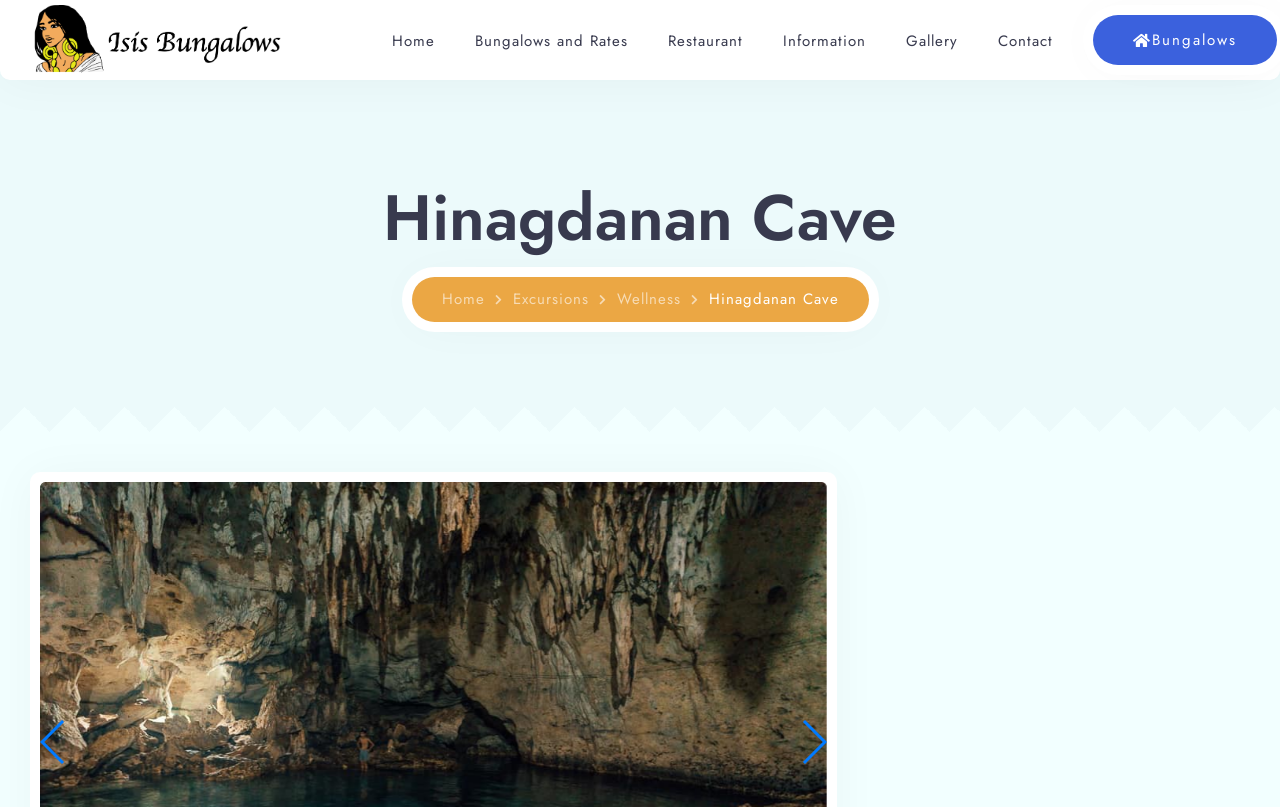What is the function of the '+' button?
Please provide a comprehensive answer based on the information in the image.

The '+' button, with bounding box coordinates [0.619, 0.582, 0.654, 0.637], is often used to expand or increase something. In this context, it may be used to increase the number of people or rooms in a search query.